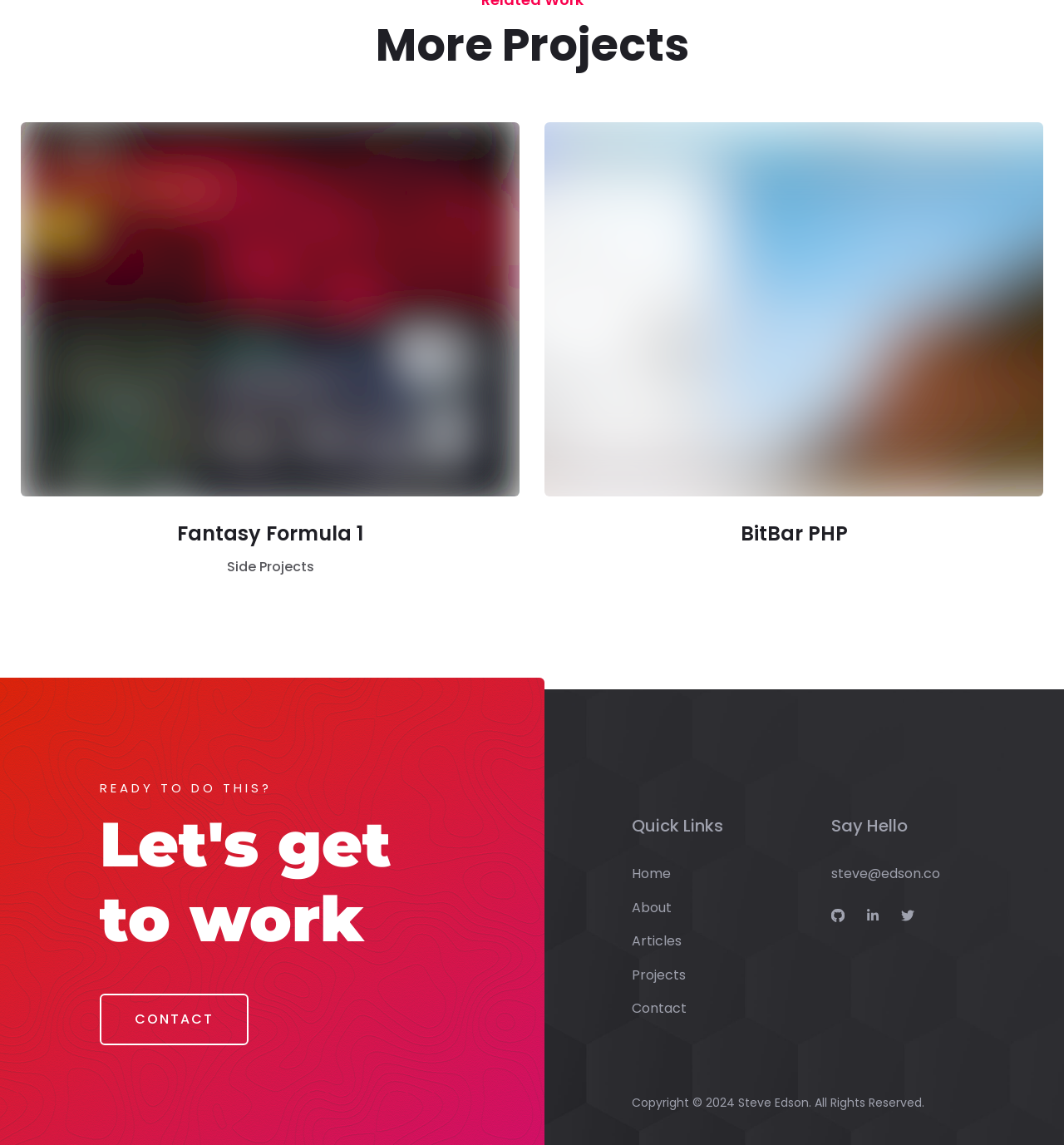Please specify the bounding box coordinates for the clickable region that will help you carry out the instruction: "contact Steve Edson".

[0.094, 0.868, 0.234, 0.913]